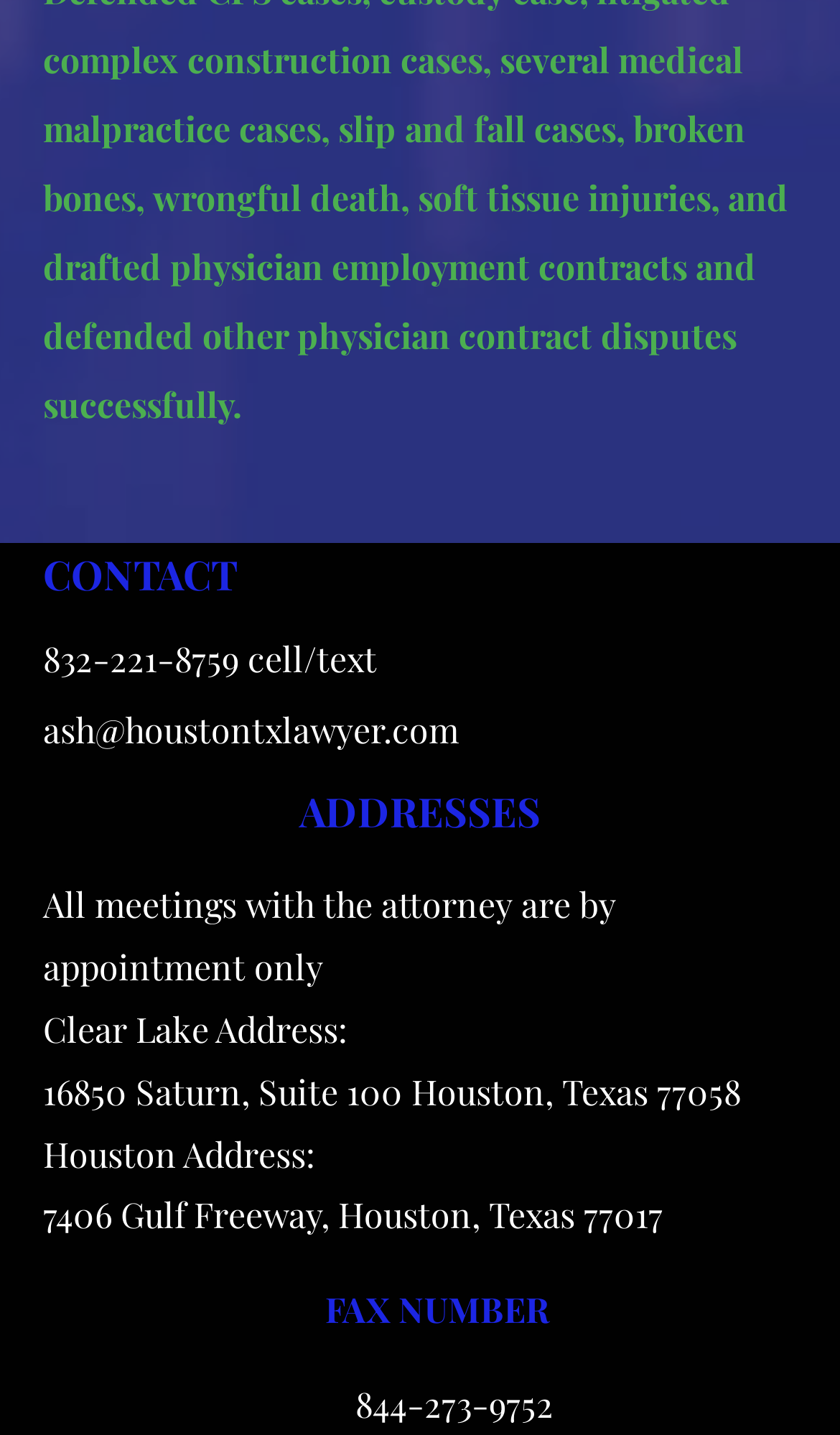Please examine the image and provide a detailed answer to the question: What is the phone number for cell or text?

The phone number for cell or text can be found in the 'CONTACT' section, which is a heading element. Below this heading, there is a link element with the text '832-221-8759 cell/text', indicating that this is the phone number for cell or text.